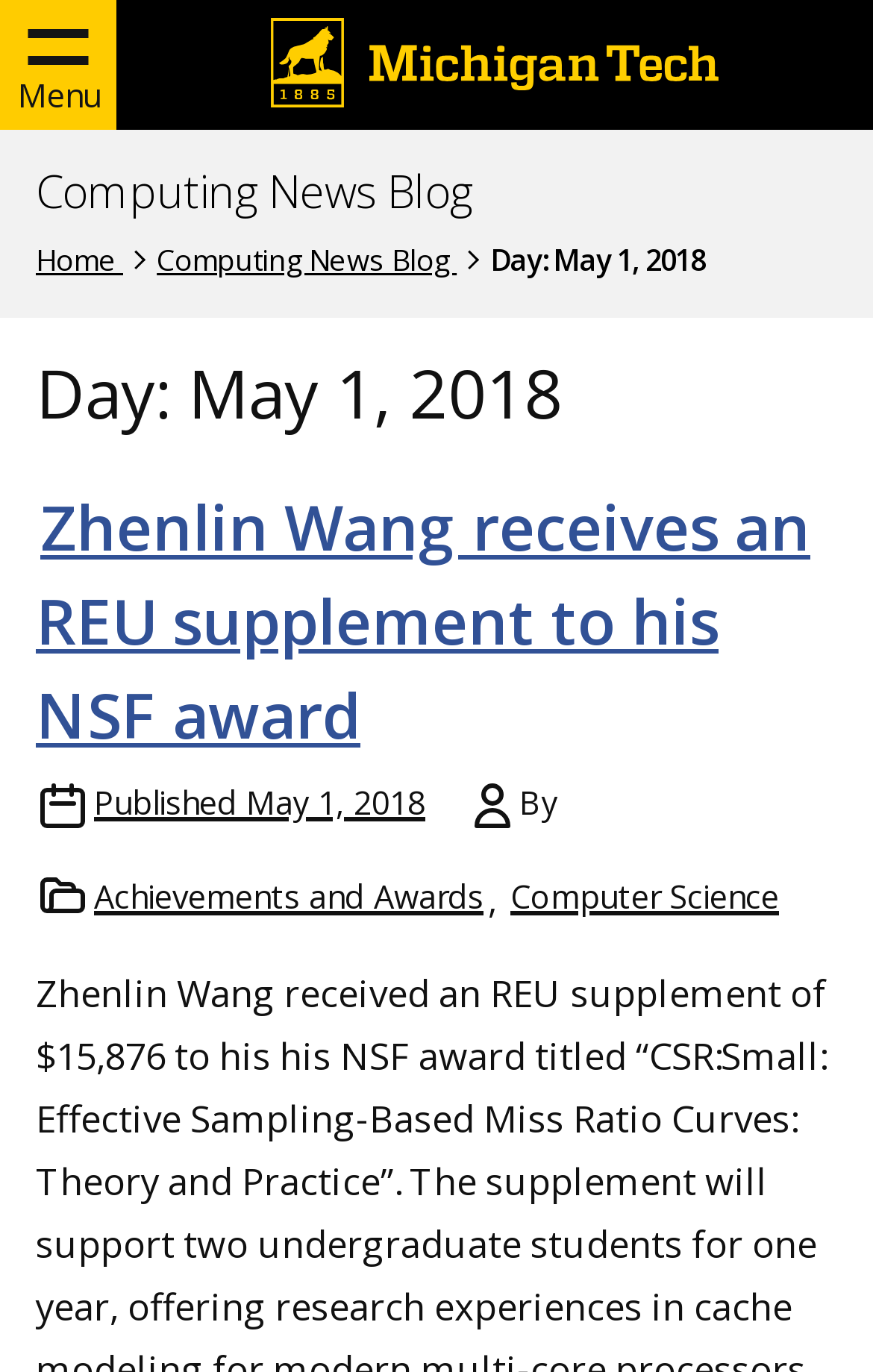Please identify the bounding box coordinates of the region to click in order to complete the task: "Go to the Computing News Blog homepage". The coordinates must be four float numbers between 0 and 1, specified as [left, top, right, bottom].

[0.041, 0.121, 0.541, 0.16]